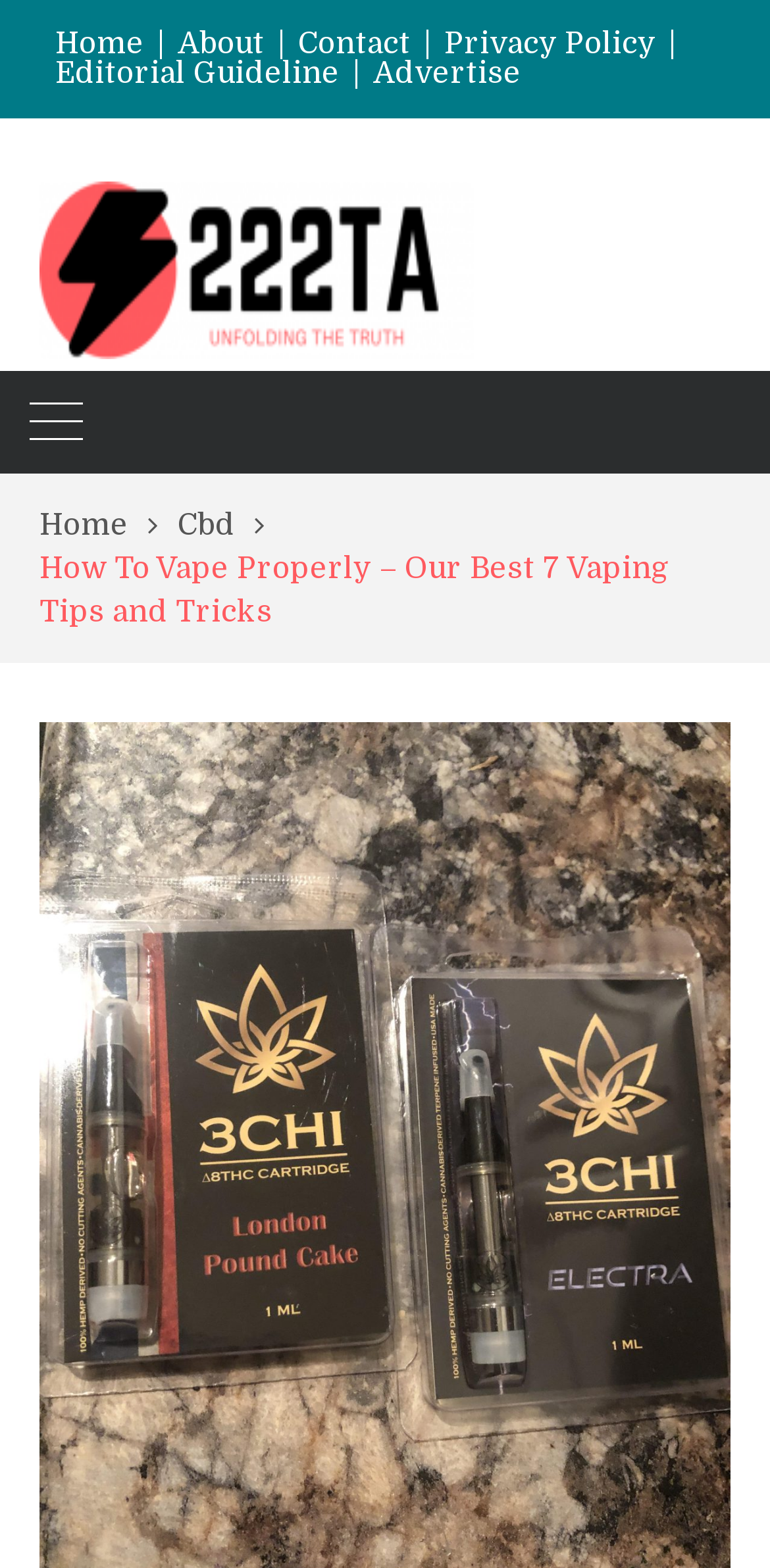Pinpoint the bounding box coordinates of the clickable area necessary to execute the following instruction: "go to Entertainment category". The coordinates should be given as four float numbers between 0 and 1, namely [left, top, right, bottom].

None